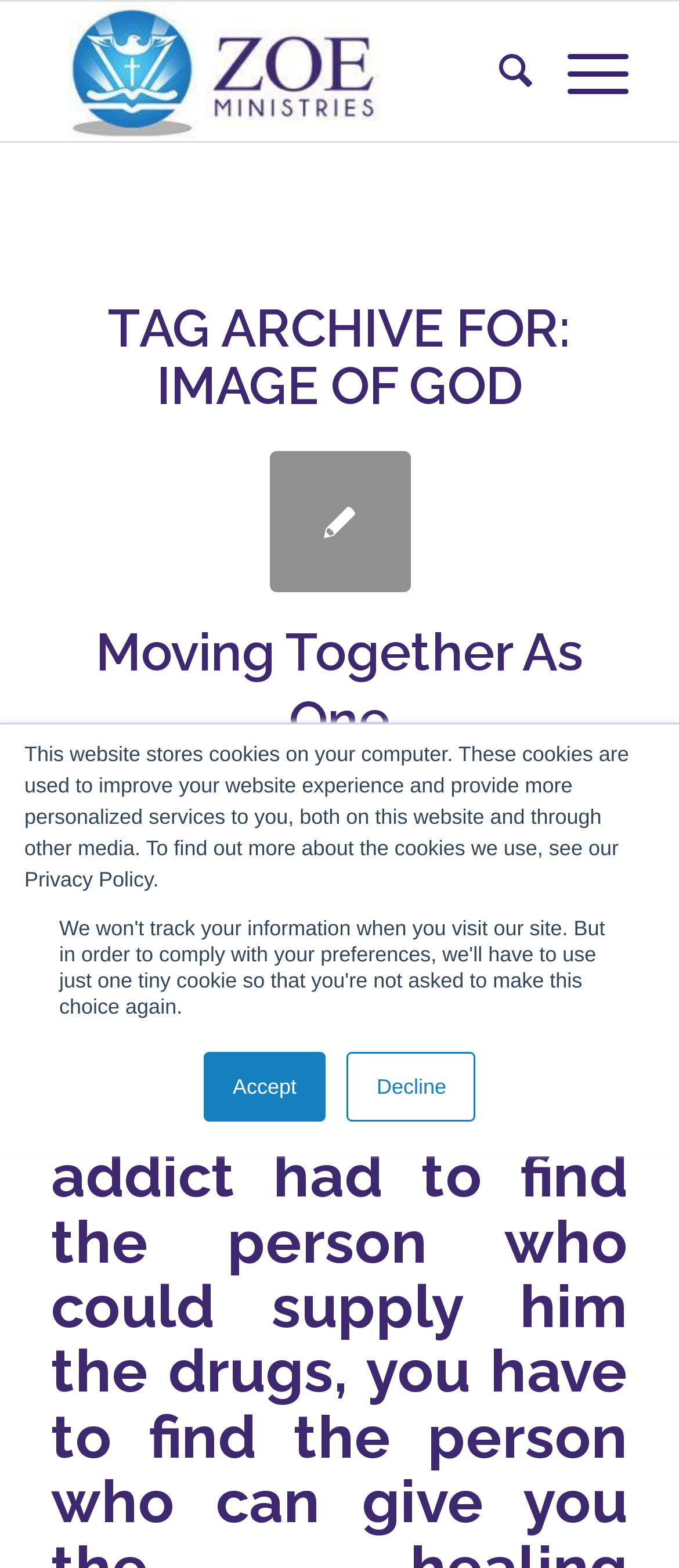Can you identify and provide the main heading of the webpage?


Pain is a signal that you need someone. Just like the drug addict had to find the person who could supply him the drugs, you have to find the person who can give you the healing ingredient for your life. Sometimes your ego won’t allow you to find the person who can help you because you are determined to do it on your own. But it is going to take a prophet (a person) to get you out of the confusion that you are in and into the Divine Purpose of God. That is the Power of Prophecy!